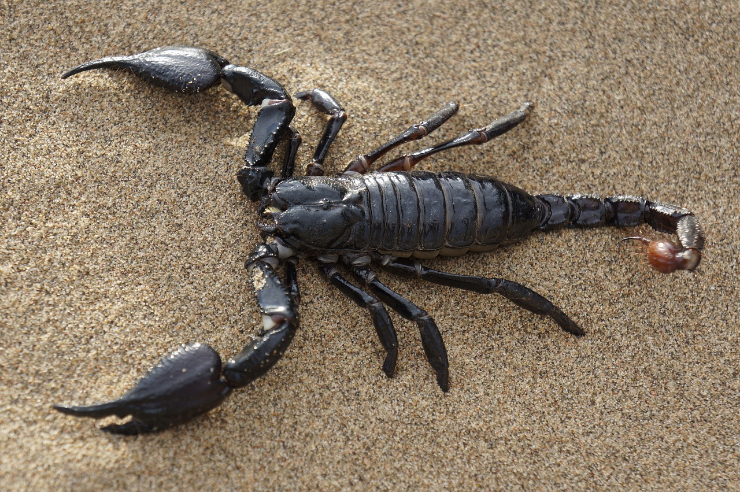What do scorpions represent in dreams?
Examine the image and give a concise answer in one word or a short phrase.

Challenges and transformations